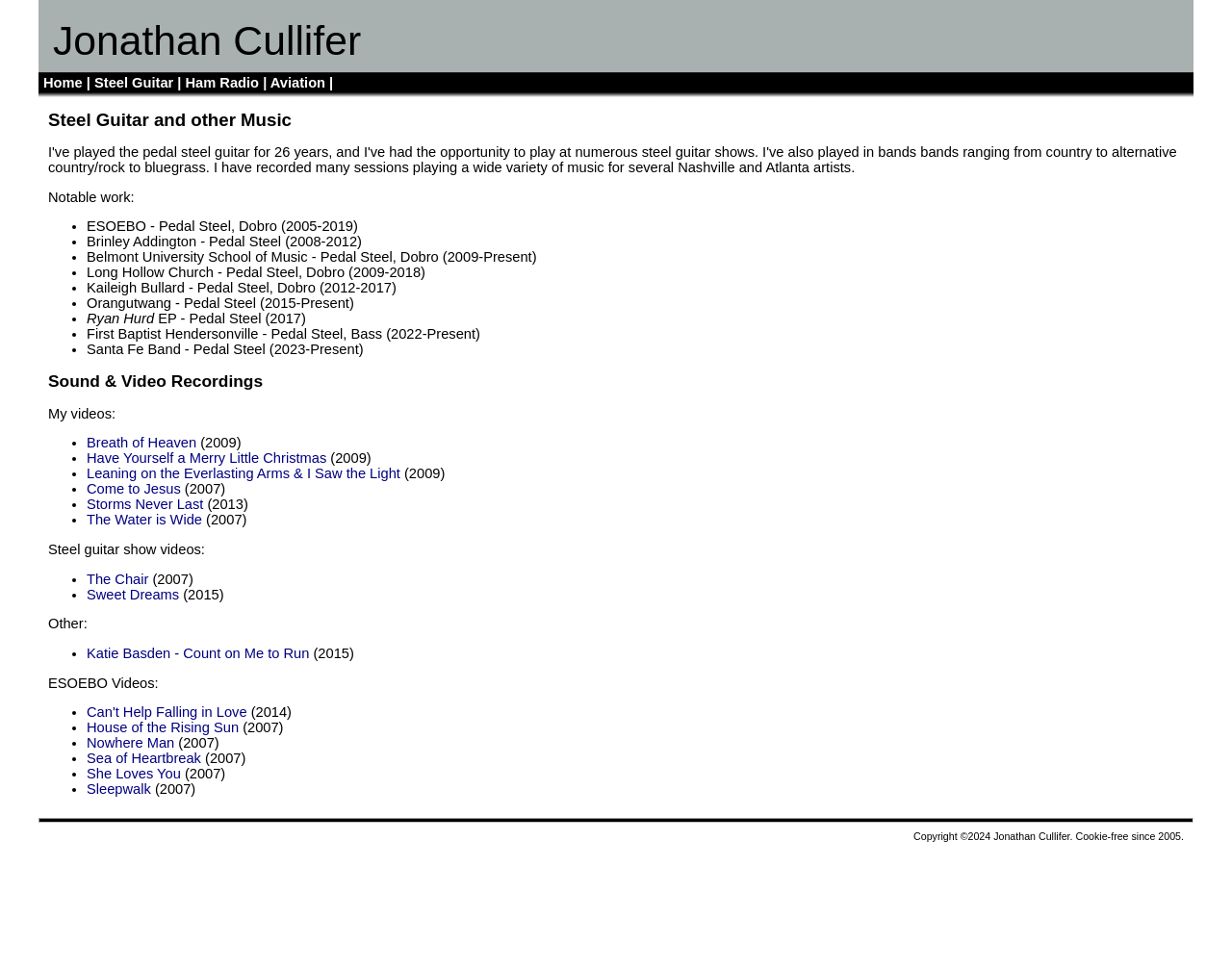What is the name of the musician?
Please give a detailed and elaborate answer to the question.

The name of the musician can be found in the title of the webpage, 'Steel Guitar - Jonathan Cullifer', which suggests that the webpage is about Jonathan Cullifer, a steel guitar musician.